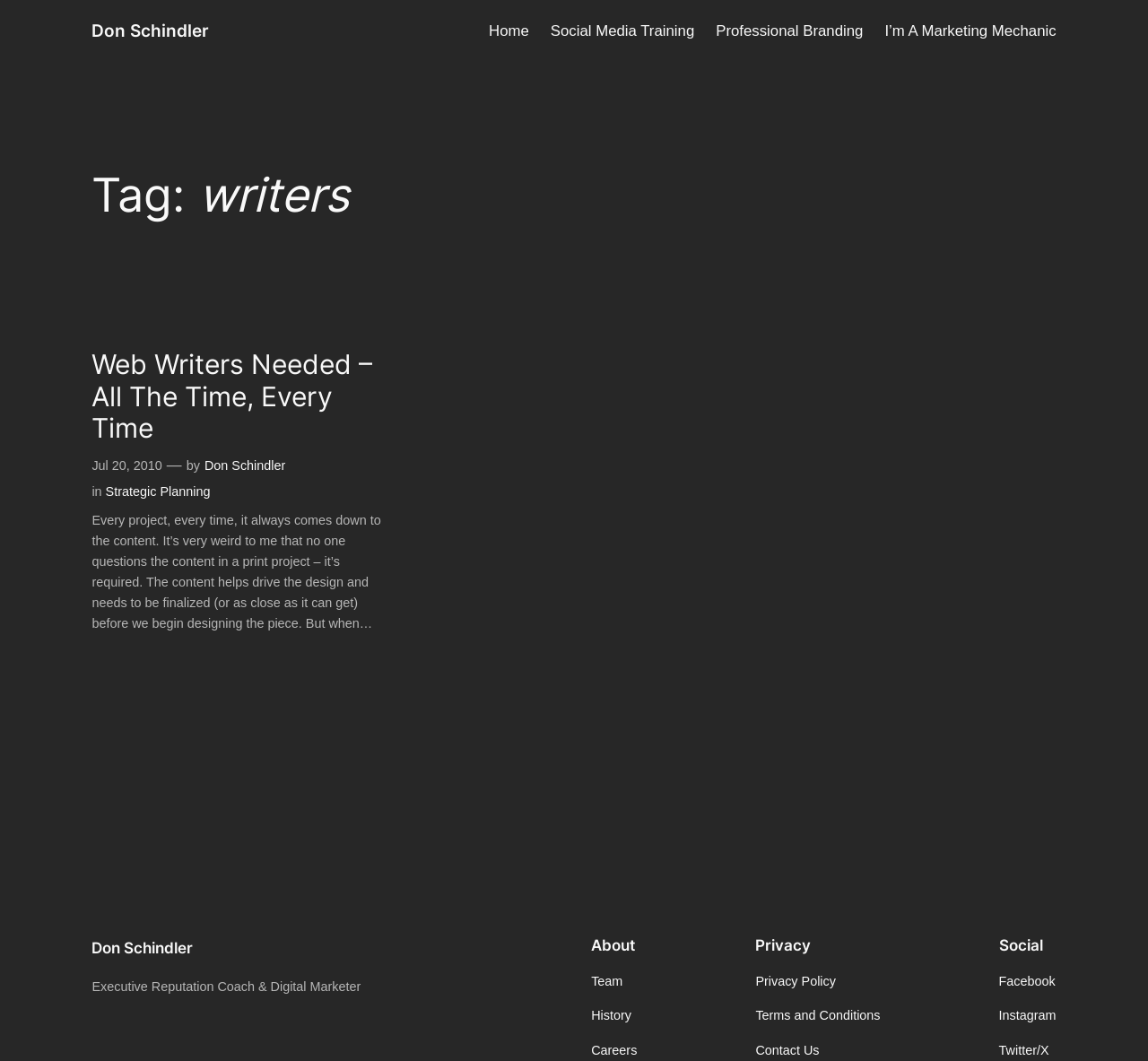What is the date of the article 'Web Writers Needed – All The Time, Every Time'?
Based on the screenshot, provide a one-word or short-phrase response.

Jul 20, 2010